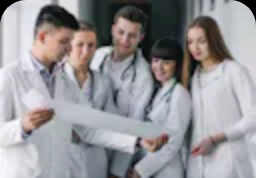What is the purpose of the document in front of the students?
Examine the webpage screenshot and provide an in-depth answer to the question.

The document or chart in front of the students appears to be the focal point of their discussion, suggesting that it contains information relevant to their medical studies, and is being used as a tool for collaborative learning and academic discussion.